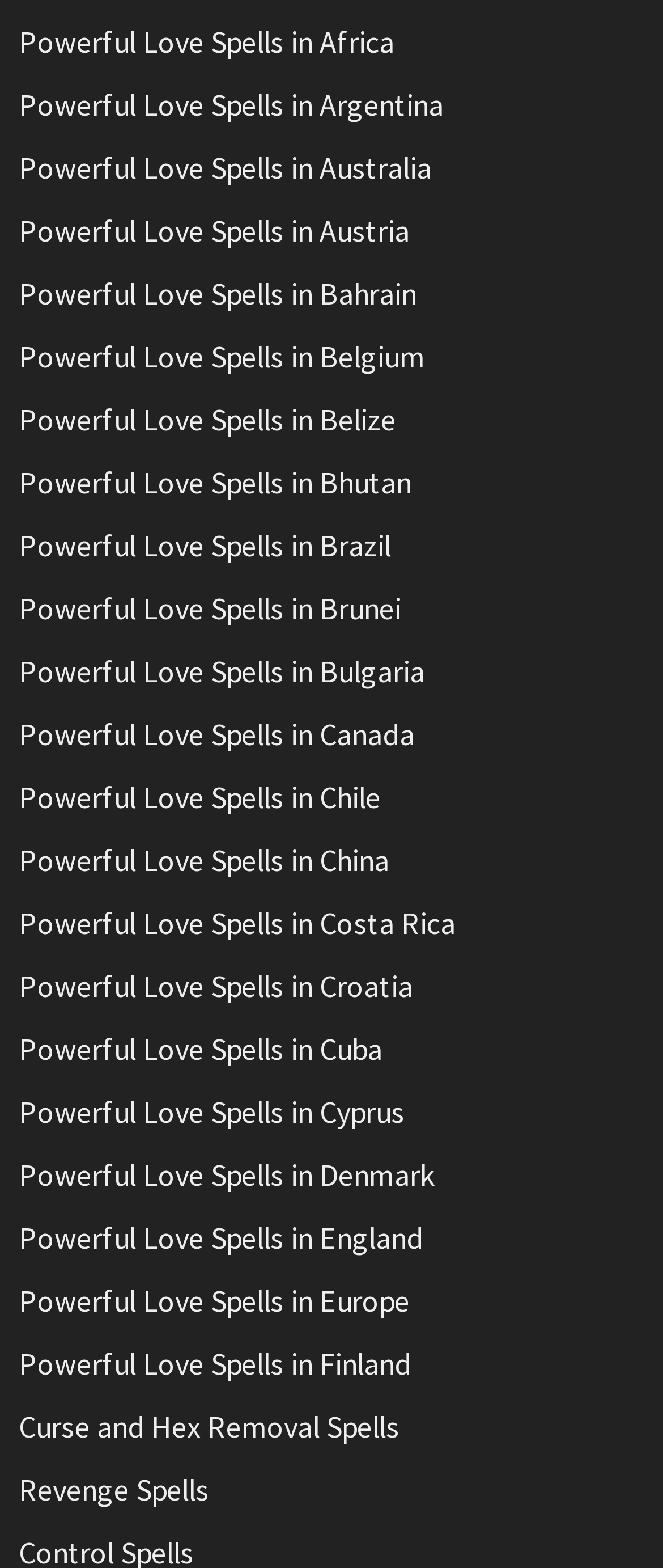Identify the bounding box coordinates for the UI element mentioned here: "Revenge Spells". Provide the coordinates as four float values between 0 and 1, i.e., [left, top, right, bottom].

[0.029, 0.937, 0.316, 0.962]